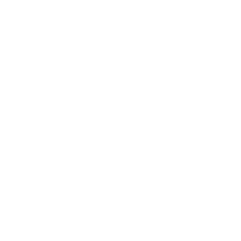Look at the image and give a detailed response to the following question: What emotion does the illustration of the bear evoke?

The caption describes the bear illustration as 'cute' and 'charming', which suggests that it evokes feelings of warmth and affection, aligning with the themes of family and newborn photography.